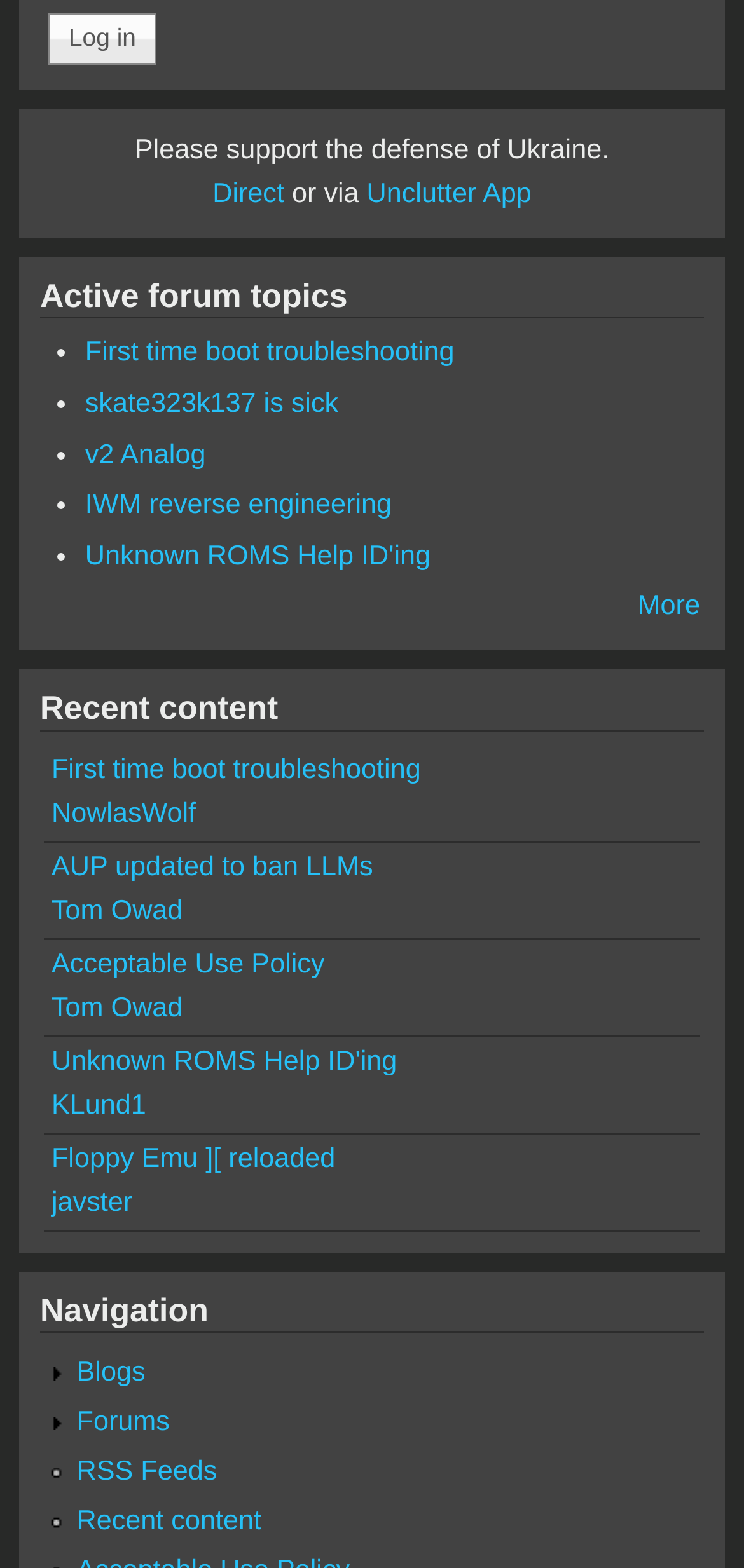Locate the bounding box coordinates of the segment that needs to be clicked to meet this instruction: "Log in".

[0.064, 0.009, 0.211, 0.041]